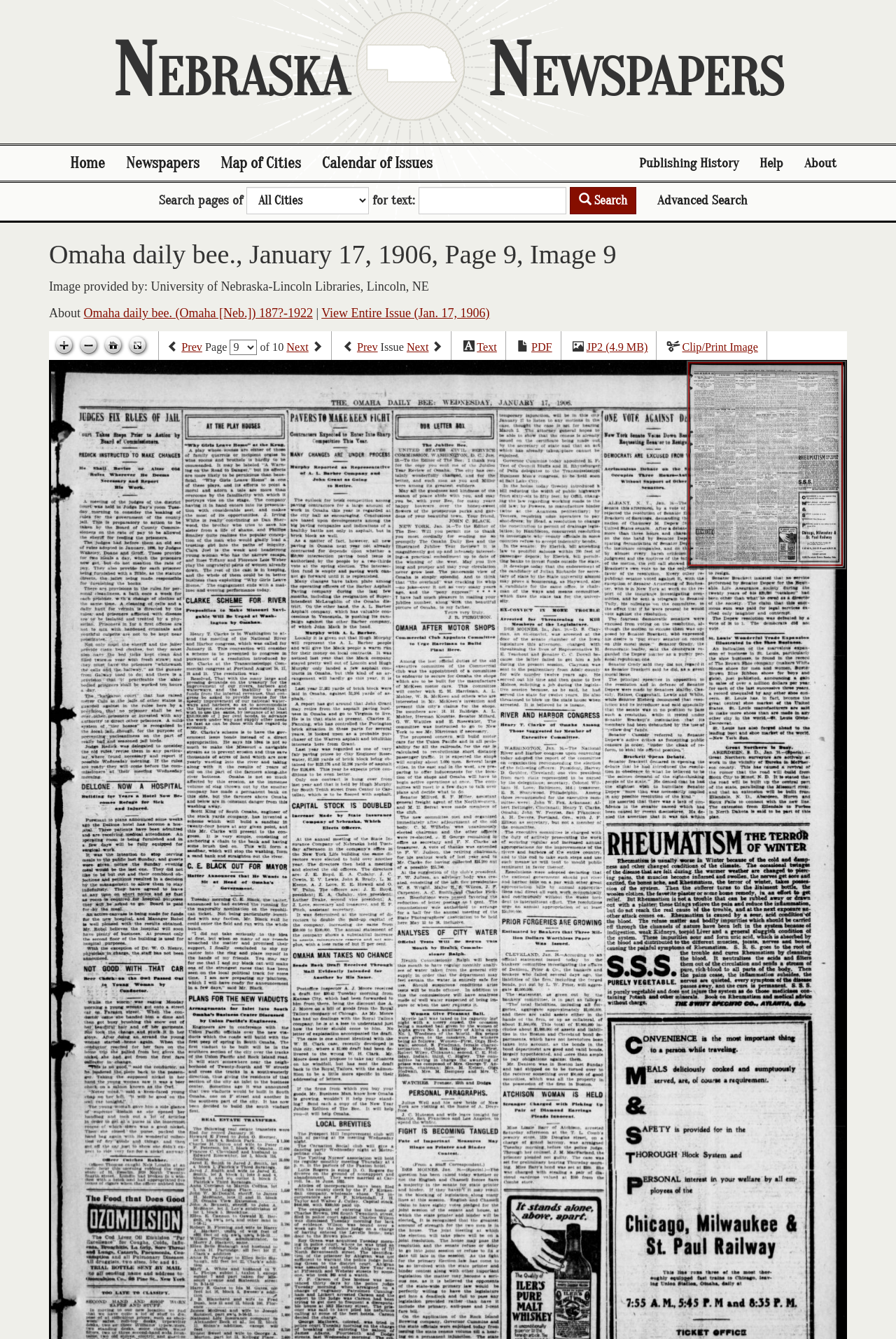What is the name of the newspaper on this page?
Using the visual information from the image, give a one-word or short-phrase answer.

Omaha daily bee